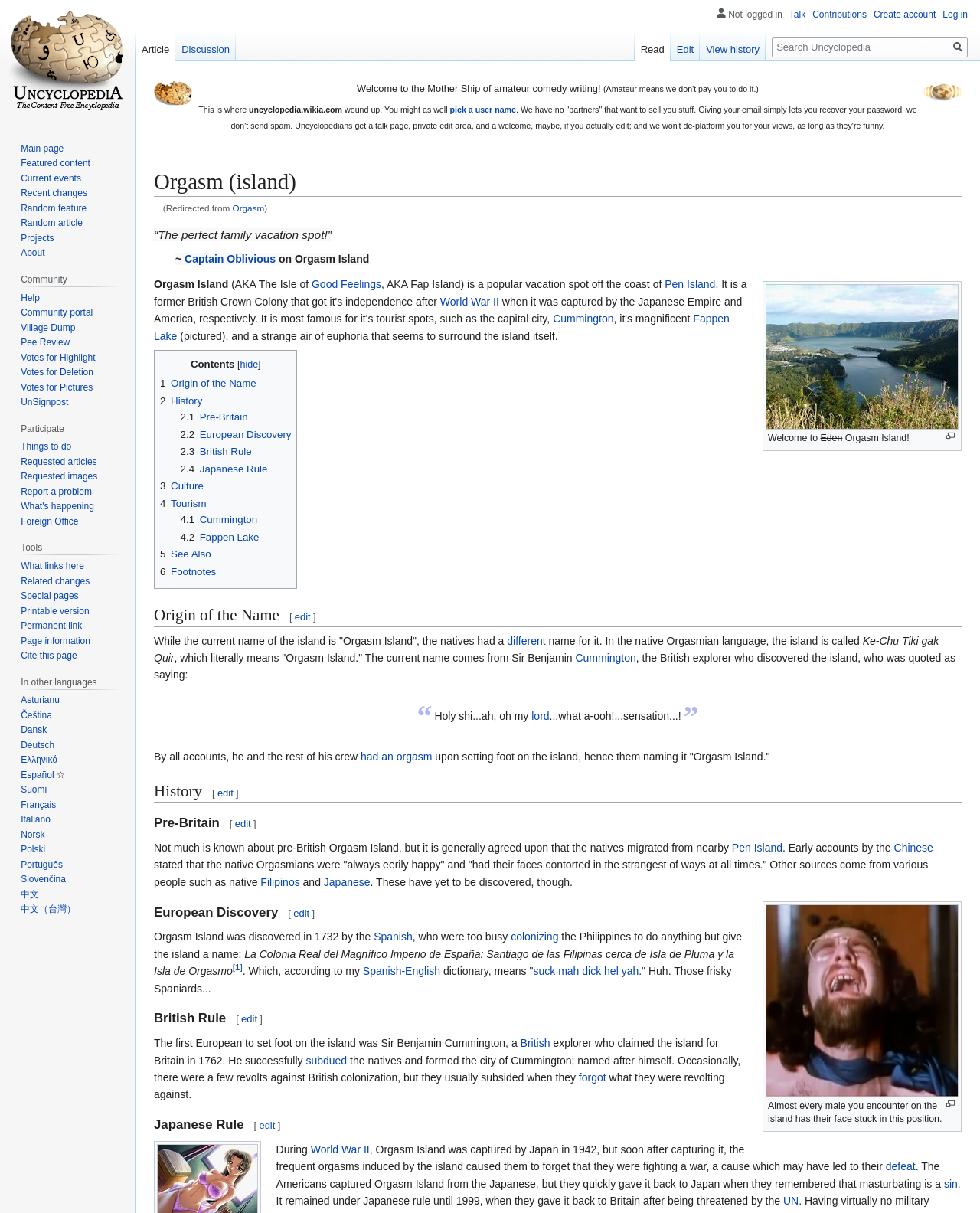Identify the bounding box coordinates for the UI element that matches this description: "Featured content".

[0.021, 0.13, 0.092, 0.139]